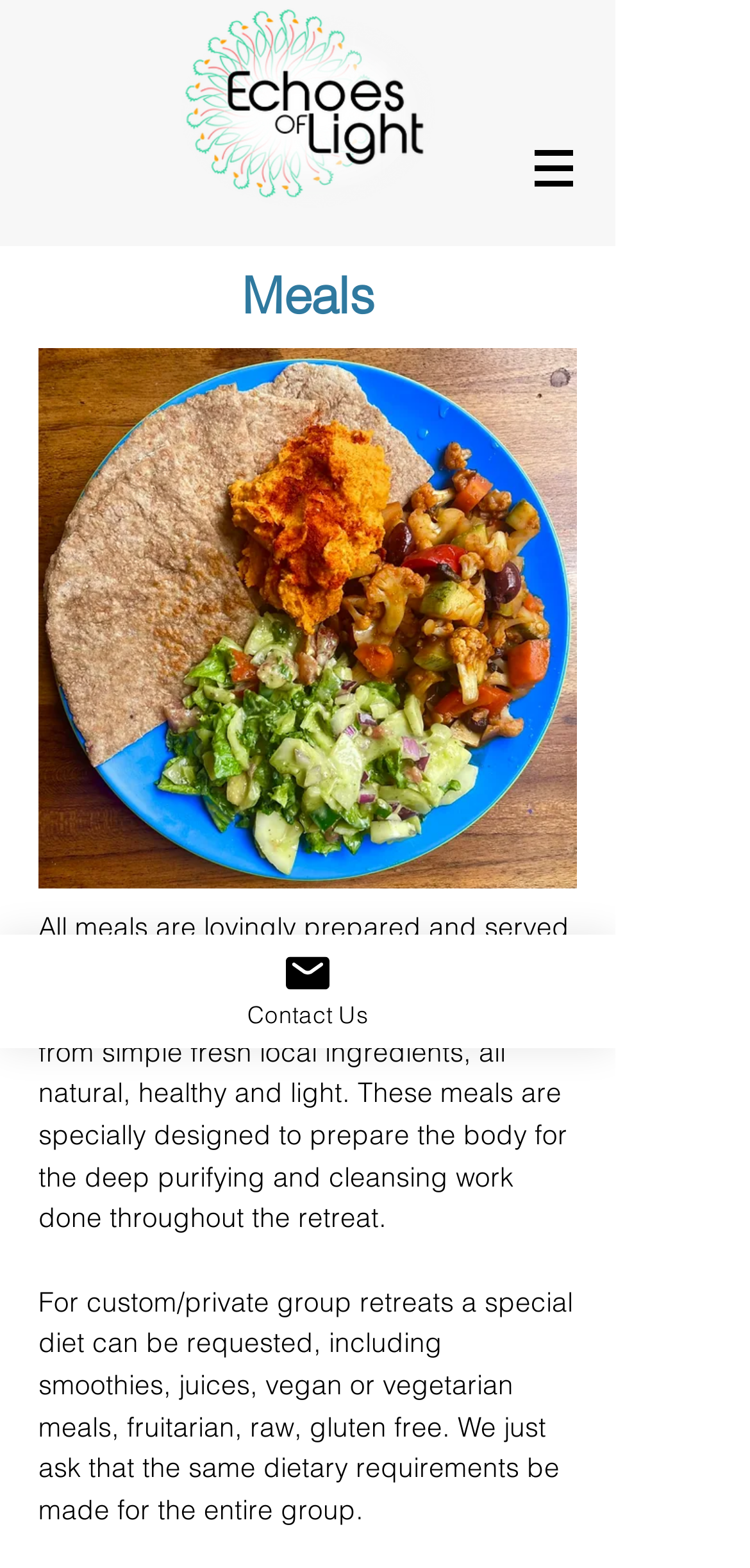Please provide a one-word or phrase answer to the question: 
How are the meals prepared?

From simple fresh local ingredients